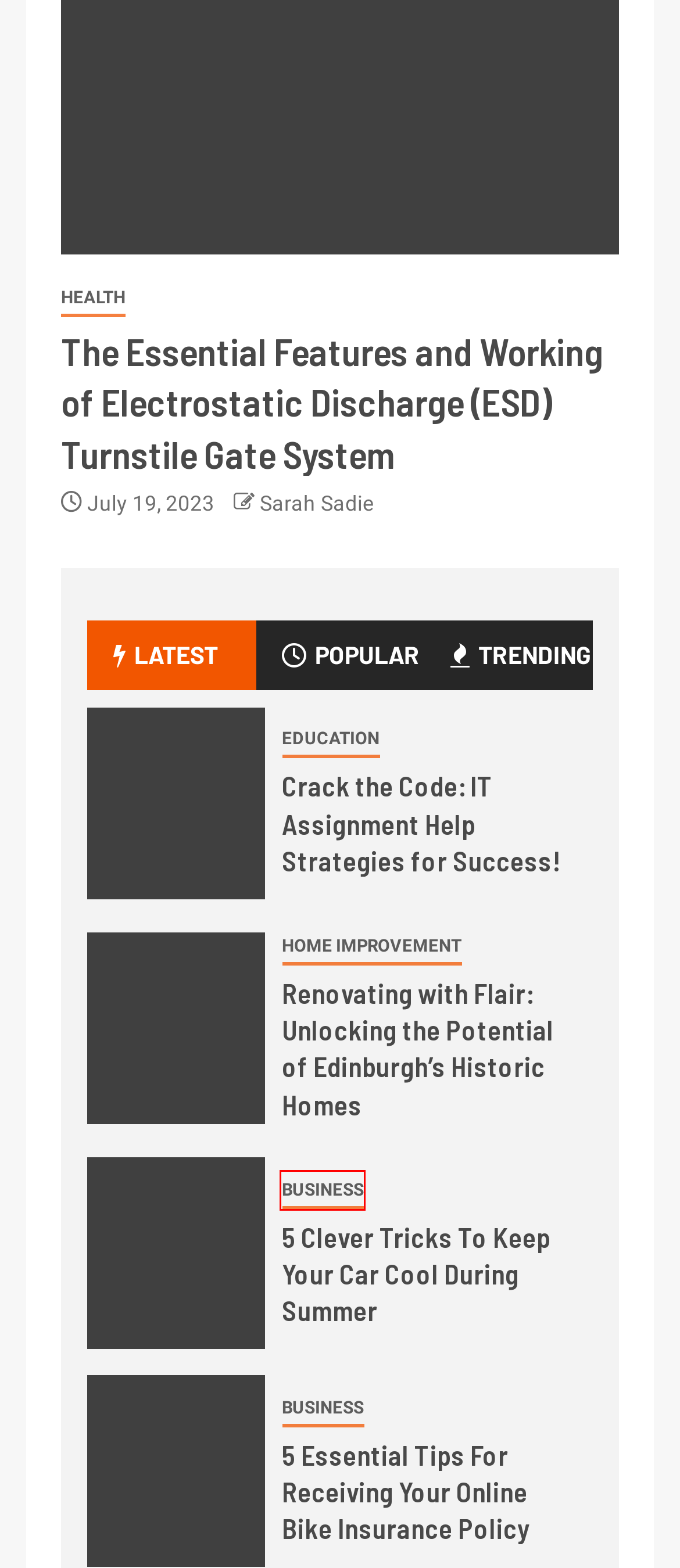Examine the screenshot of a webpage with a red bounding box around a specific UI element. Identify which webpage description best matches the new webpage that appears after clicking the element in the red bounding box. Here are the candidates:
A. Contact Us - Blue Sky Day UK Blog
B. Business Archives - Blue Sky Day UK Blog
C. Home Improvement Archives - Blue Sky Day UK Blog
D. Crack the Code: IT Assignment Help Strategies for Success! - Blue Sky Day UK Blog
E. 5 Clever Tricks To Keep Your Car Cool During Summer - Blue Sky Day UK Blog
F. Education Archives - Blue Sky Day UK Blog
G. Renovating with Flair: Unlocking the Potential of Edinburgh's Historic Homes - Blue Sky Day UK Blog
H. 5 Essential Tips For Receiving Your Online Bike Insurance Policy - Blue Sky Day UK Blog

B